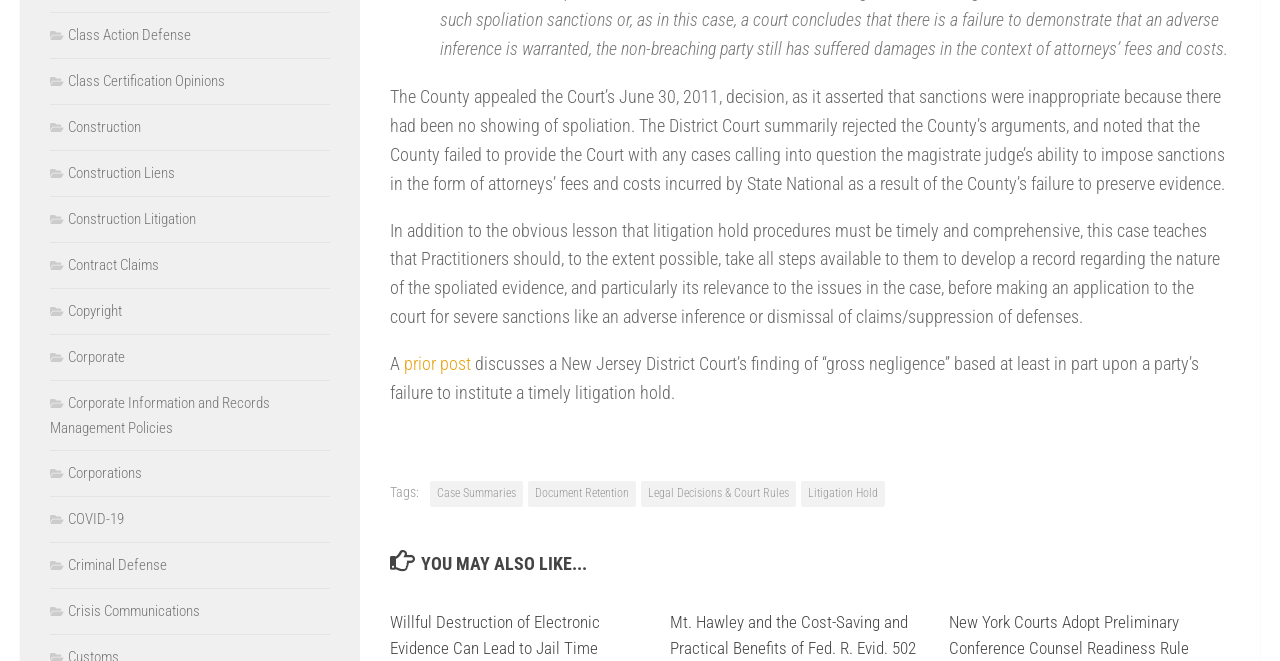Please locate the bounding box coordinates of the element's region that needs to be clicked to follow the instruction: "Check out Willful Destruction of Electronic Evidence Can Lead to Jail Time". The bounding box coordinates should be provided as four float numbers between 0 and 1, i.e., [left, top, right, bottom].

[0.305, 0.926, 0.469, 0.995]